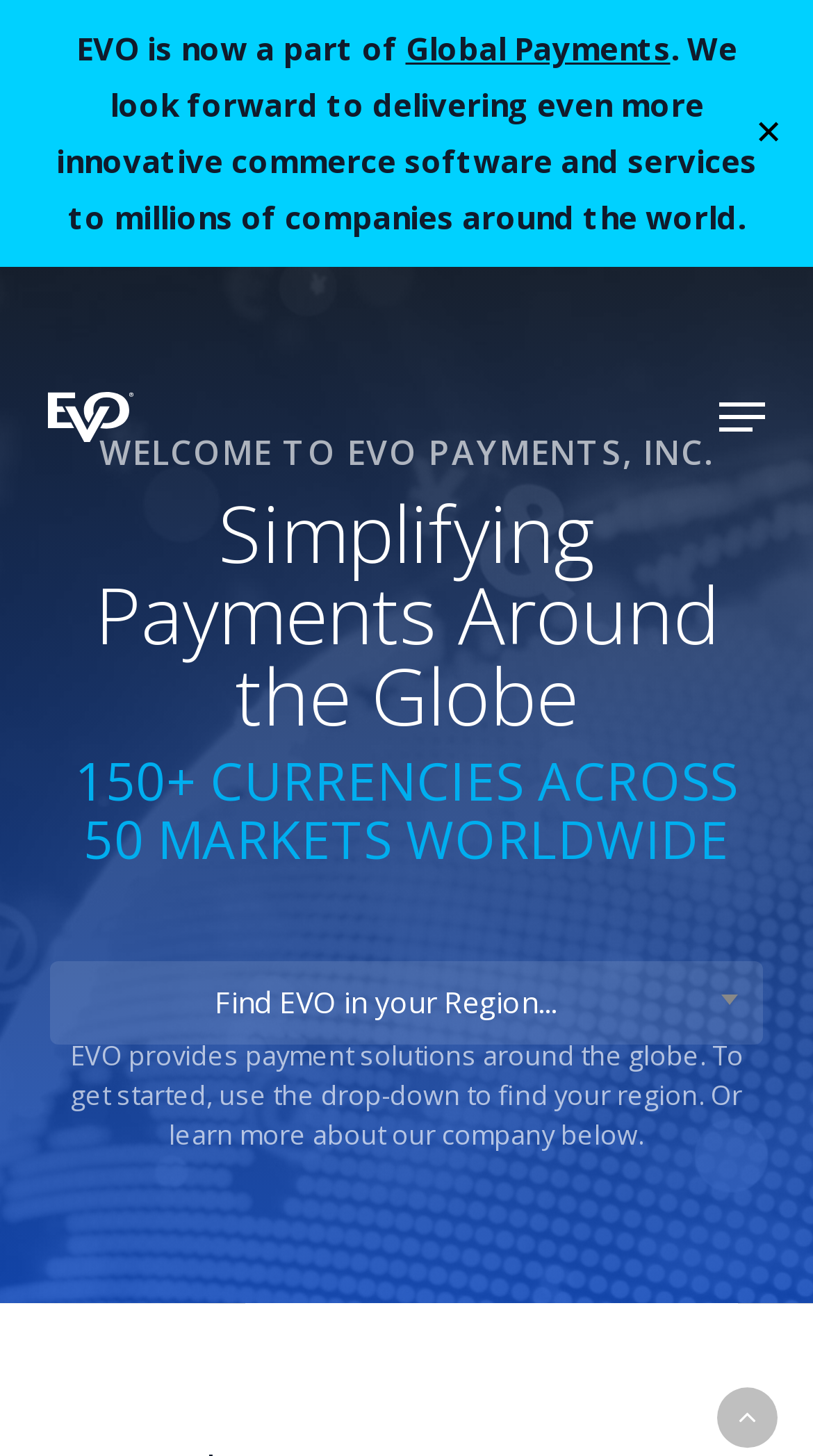Based on the element description Global Payments, identify the bounding box of the UI element in the given webpage screenshot. The coordinates should be in the format (top-left x, top-left y, bottom-right x, bottom-right y) and must be between 0 and 1.

[0.499, 0.019, 0.824, 0.047]